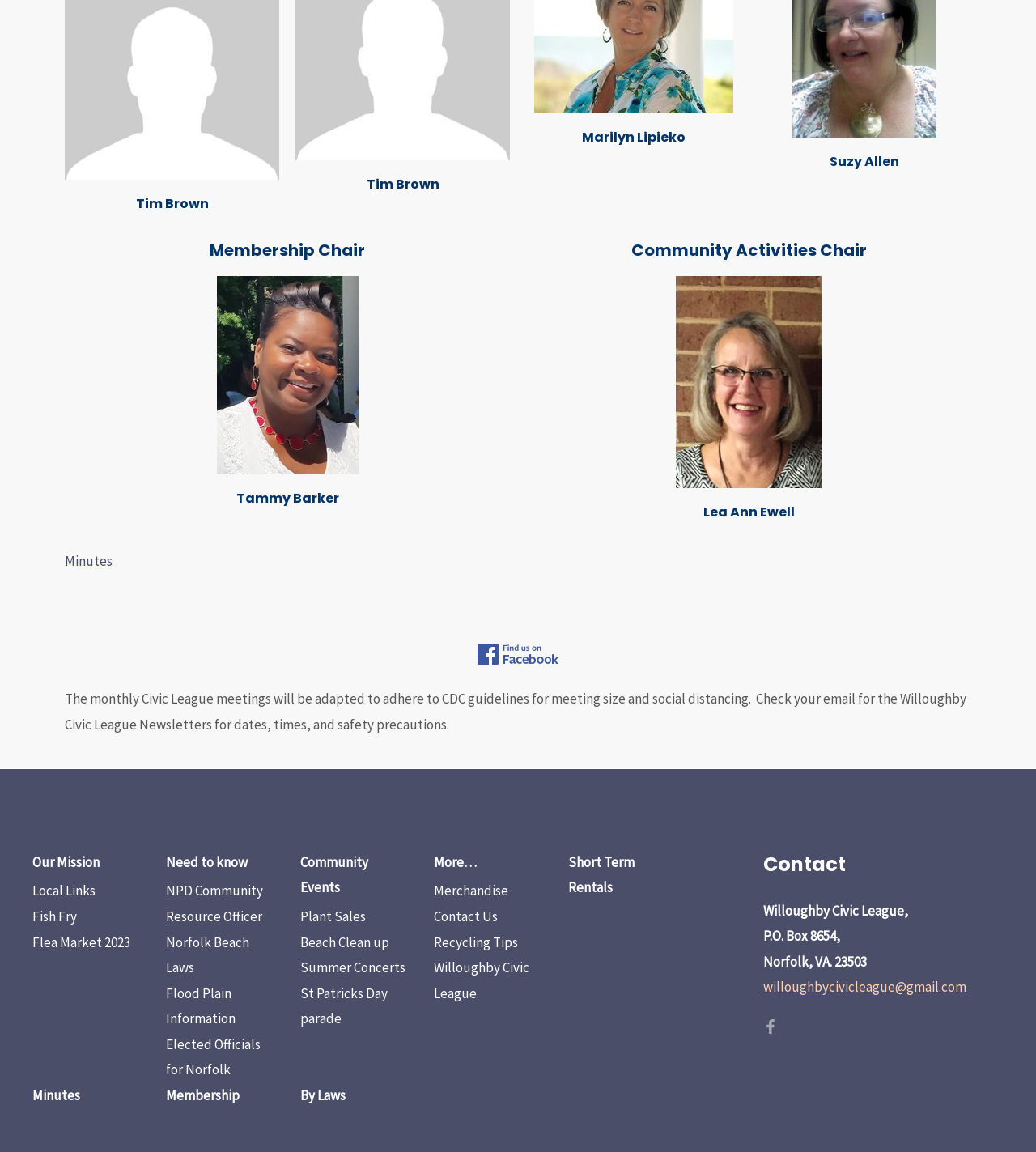What social media platform is linked in the footer?
Please analyze the image and answer the question with as much detail as possible.

The link 'Facebook' is located in the footer, along with an image, suggesting that it is a link to the Willoughby Civic League's Facebook page.